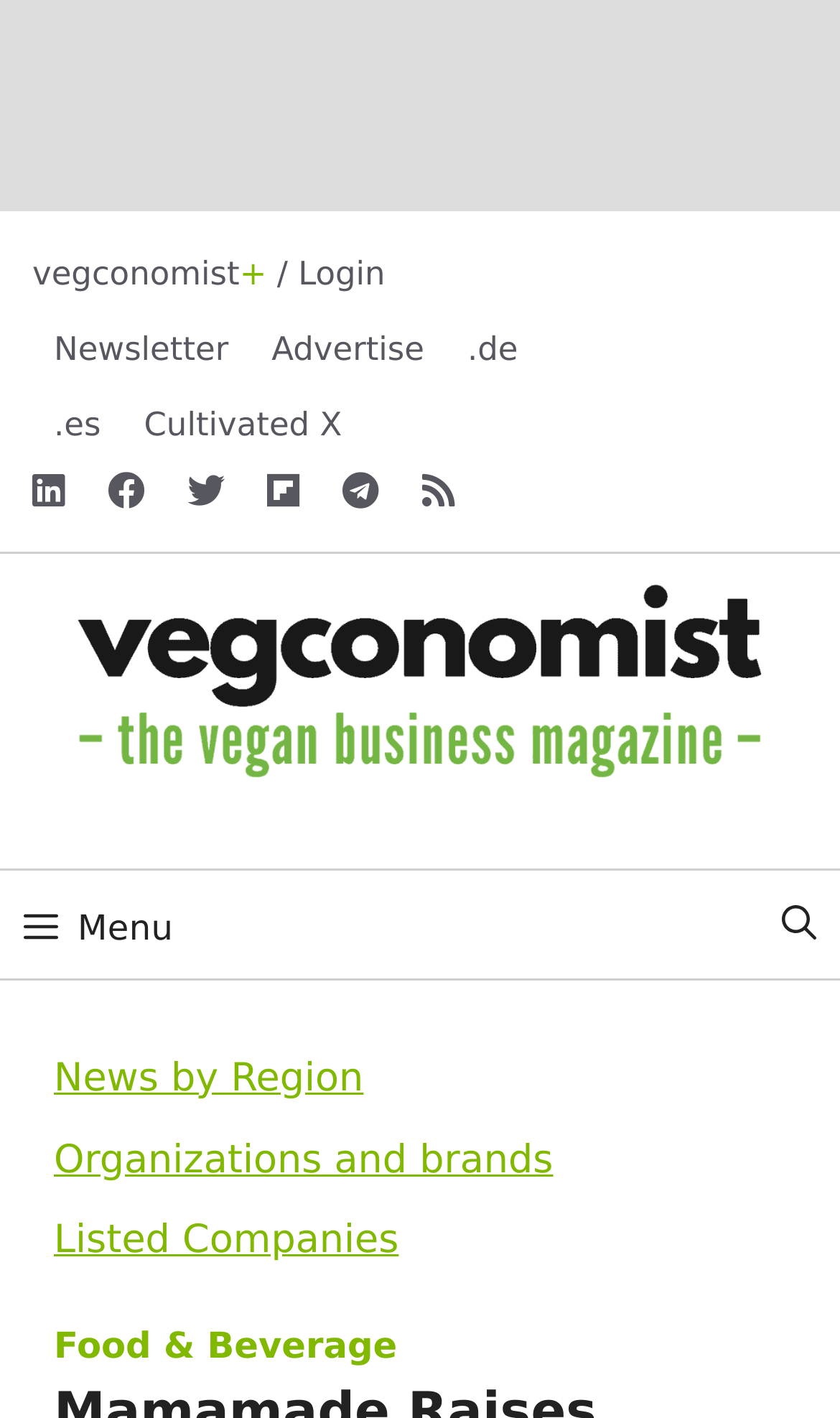What is the icon name of the last link in the complementary section?
Using the visual information, answer the question in a single word or phrase.

